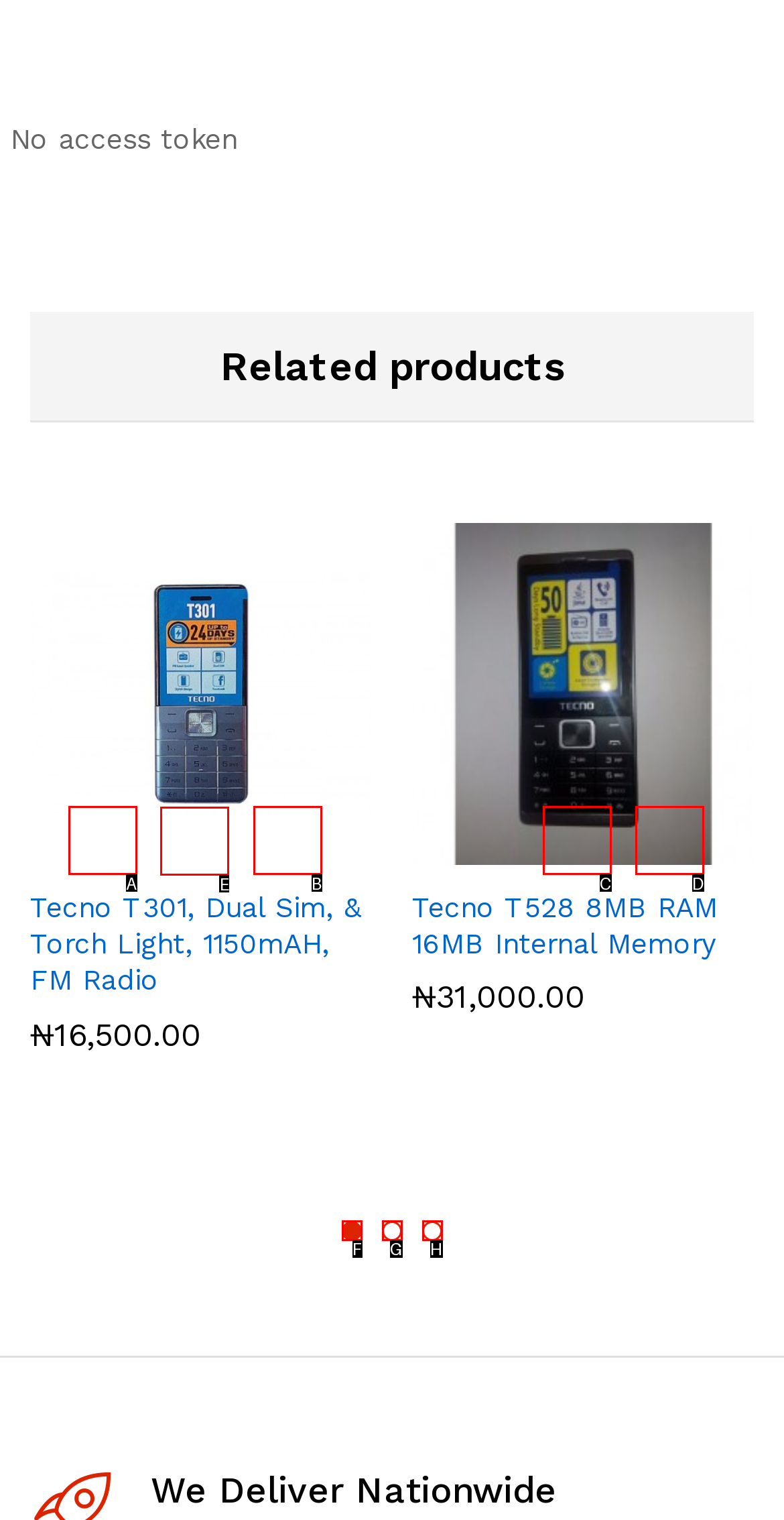Identify the correct option to click in order to complete this task: Quick view 'Tecno T301, Dual Sim, & Torch Light, 1150mAH, FM Radio'
Answer with the letter of the chosen option directly.

E